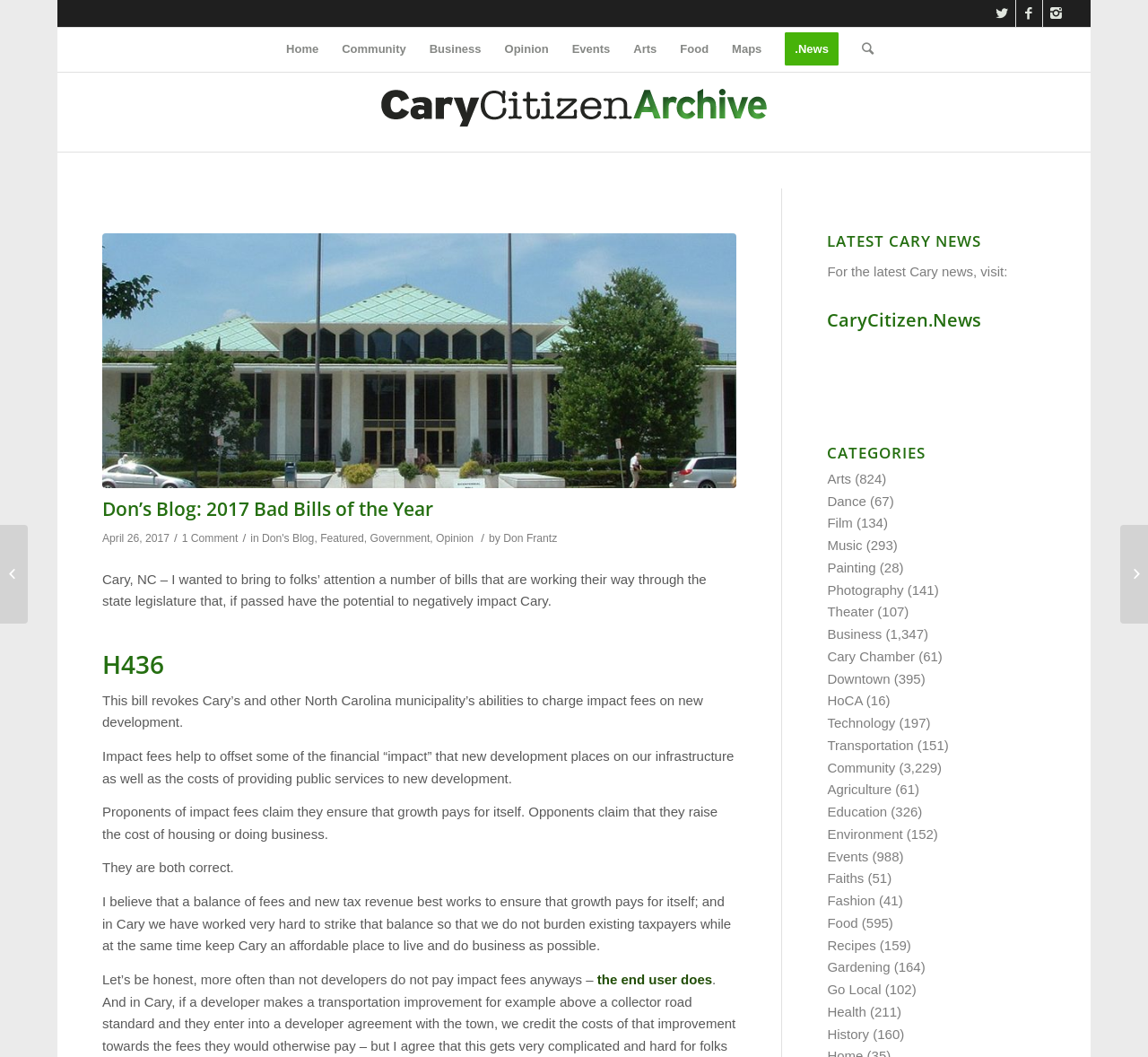What is the headline of the webpage?

Don’s Blog: 2017 Bad Bills of the Year